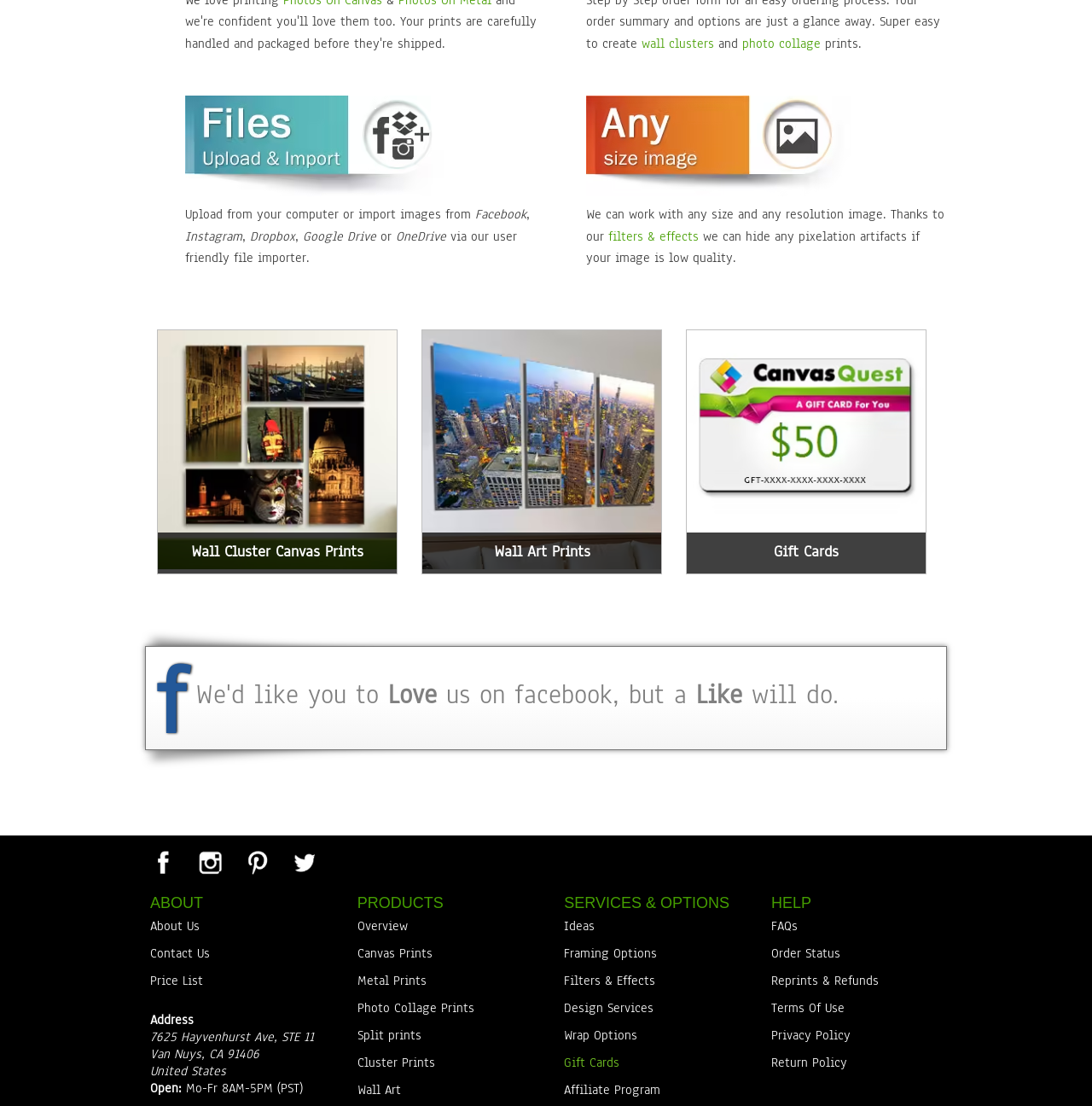For the given element description Wall Cluster Canvas Prints, determine the bounding box coordinates of the UI element. The coordinates should follow the format (top-left x, top-left y, bottom-right x, bottom-right y) and be within the range of 0 to 1.

[0.145, 0.299, 0.363, 0.518]